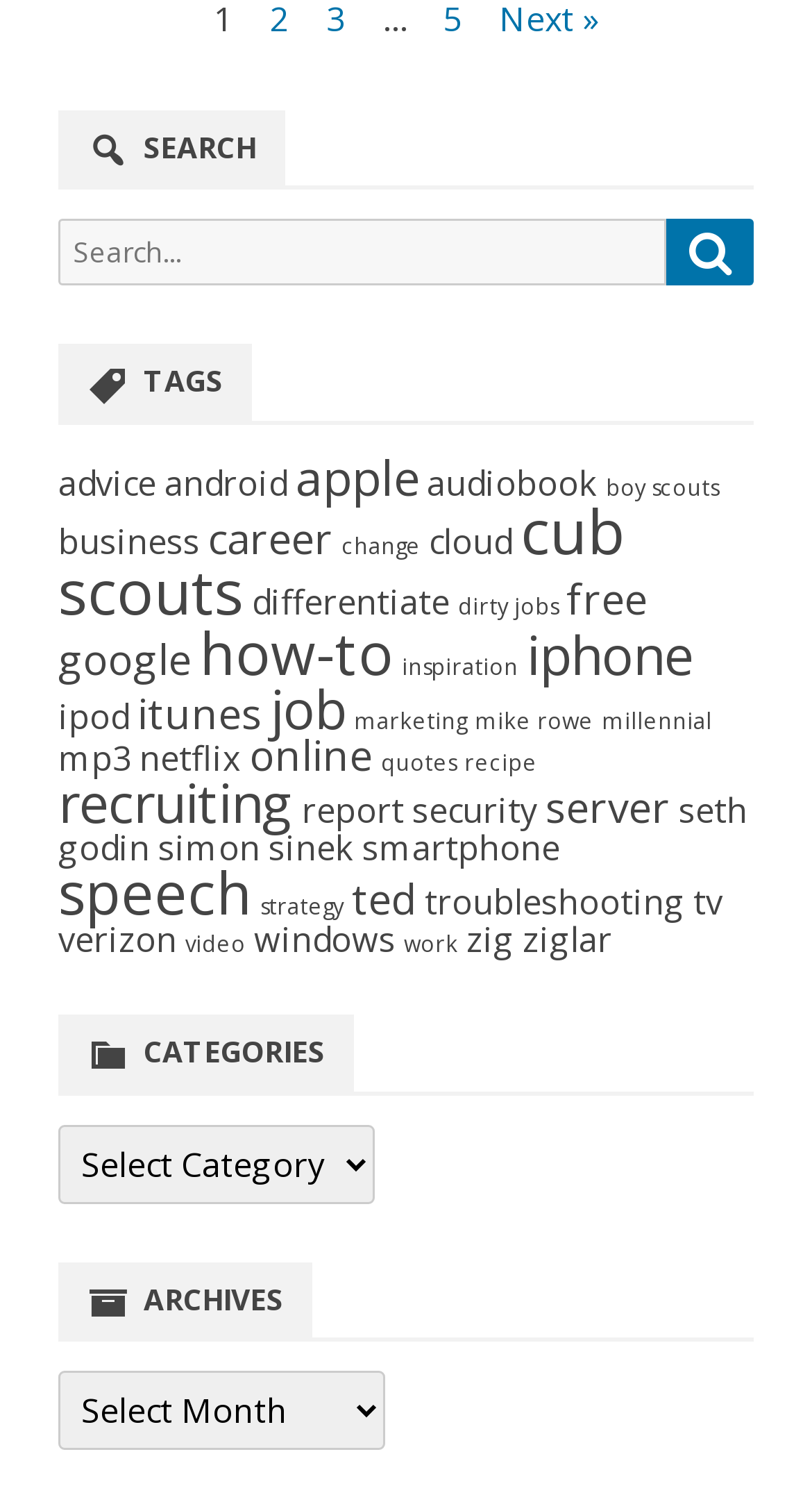Please identify the bounding box coordinates for the region that you need to click to follow this instruction: "Search for something".

[0.072, 0.146, 0.821, 0.191]